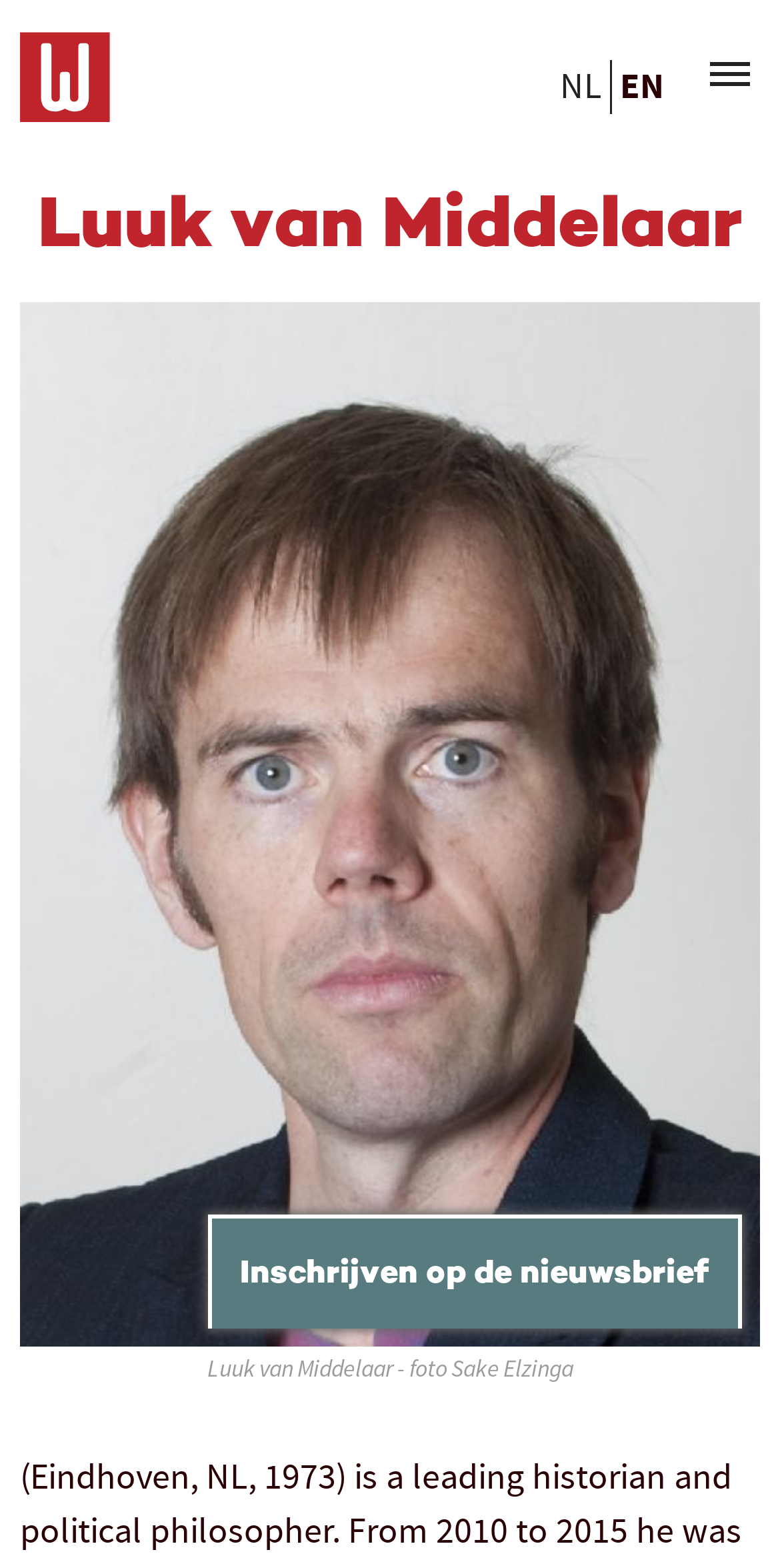What is the name of the person featured on the webpage?
Based on the image, please offer an in-depth response to the question.

I found this information by looking at the heading element with the text 'Luuk van Middelaar' and the accompanying image with a caption mentioning his name.